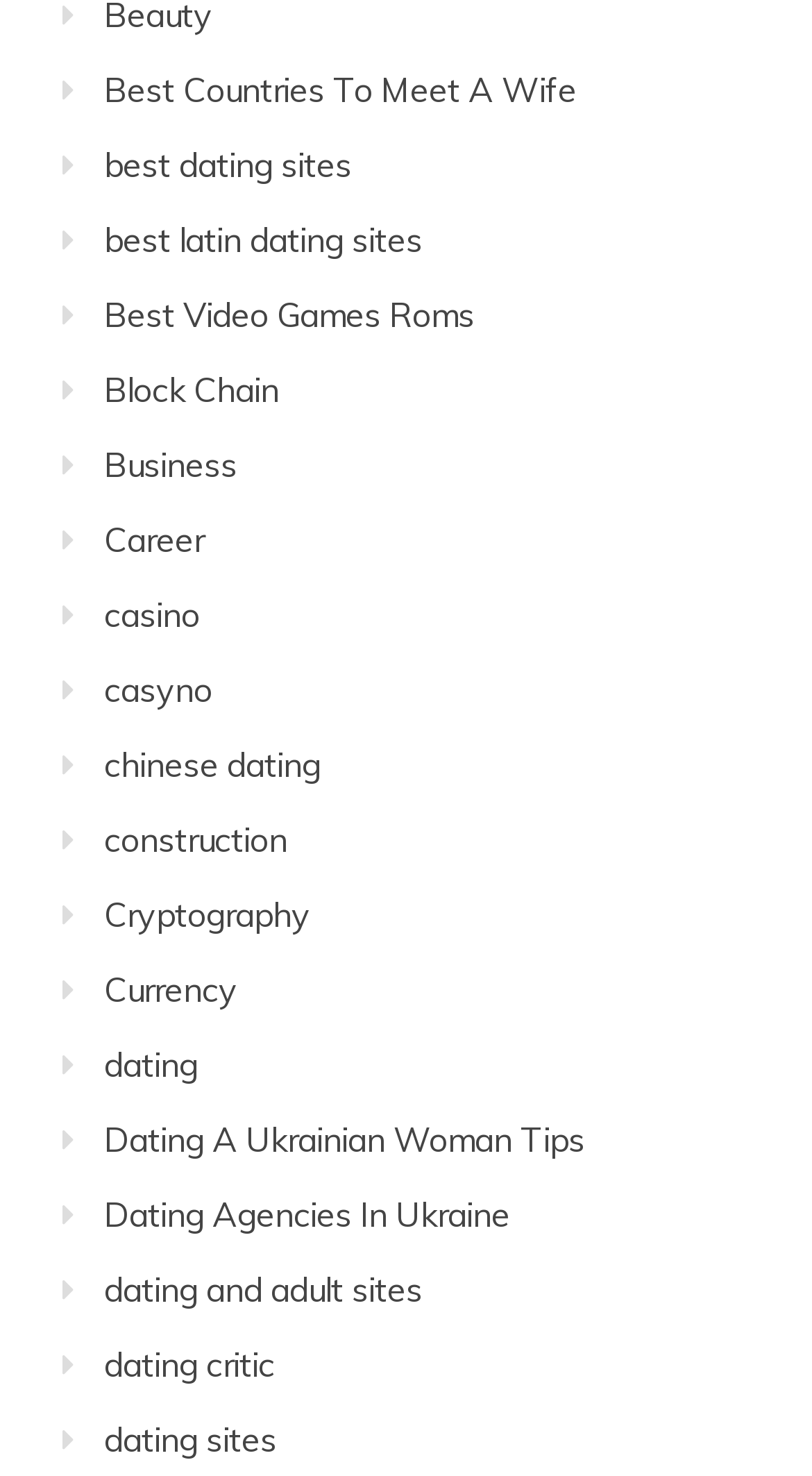Identify the bounding box coordinates of the region that should be clicked to execute the following instruction: "Check out 'dating critic'".

[0.128, 0.91, 0.338, 0.939]